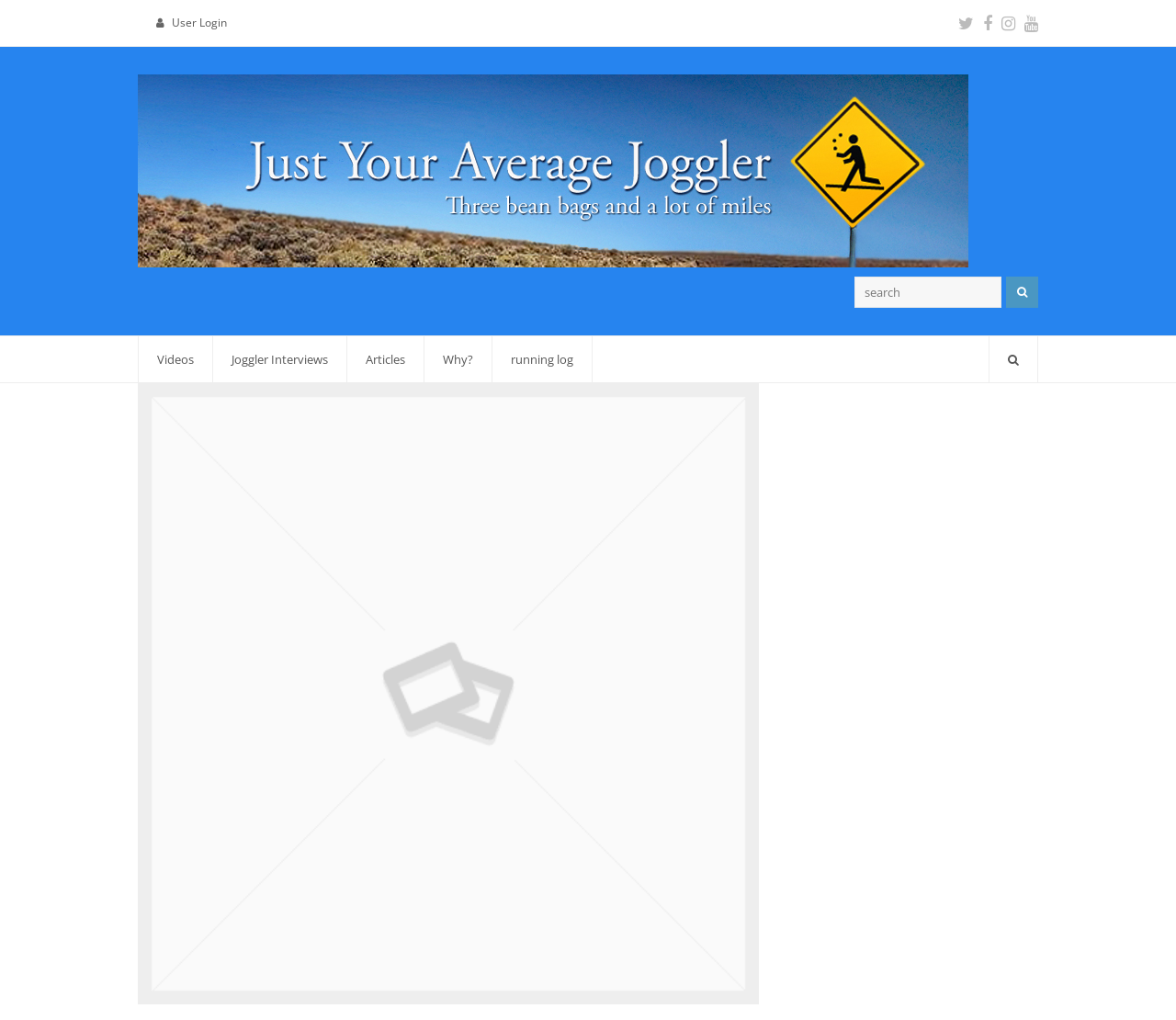Find the bounding box coordinates for the UI element that matches this description: "input value="search" name="s" value="search"".

[0.727, 0.271, 0.852, 0.302]